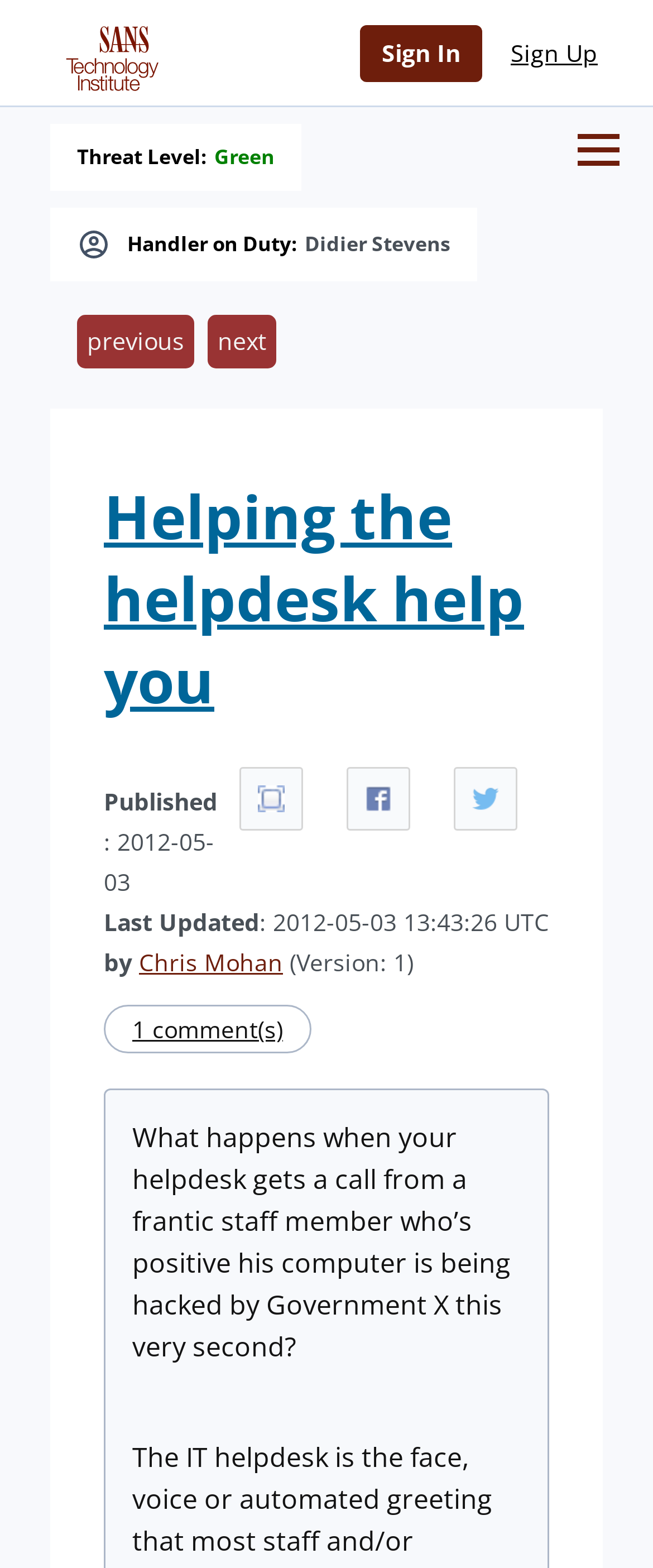Locate the bounding box coordinates of the element's region that should be clicked to carry out the following instruction: "Go to 'Service Areas'". The coordinates need to be four float numbers between 0 and 1, i.e., [left, top, right, bottom].

None